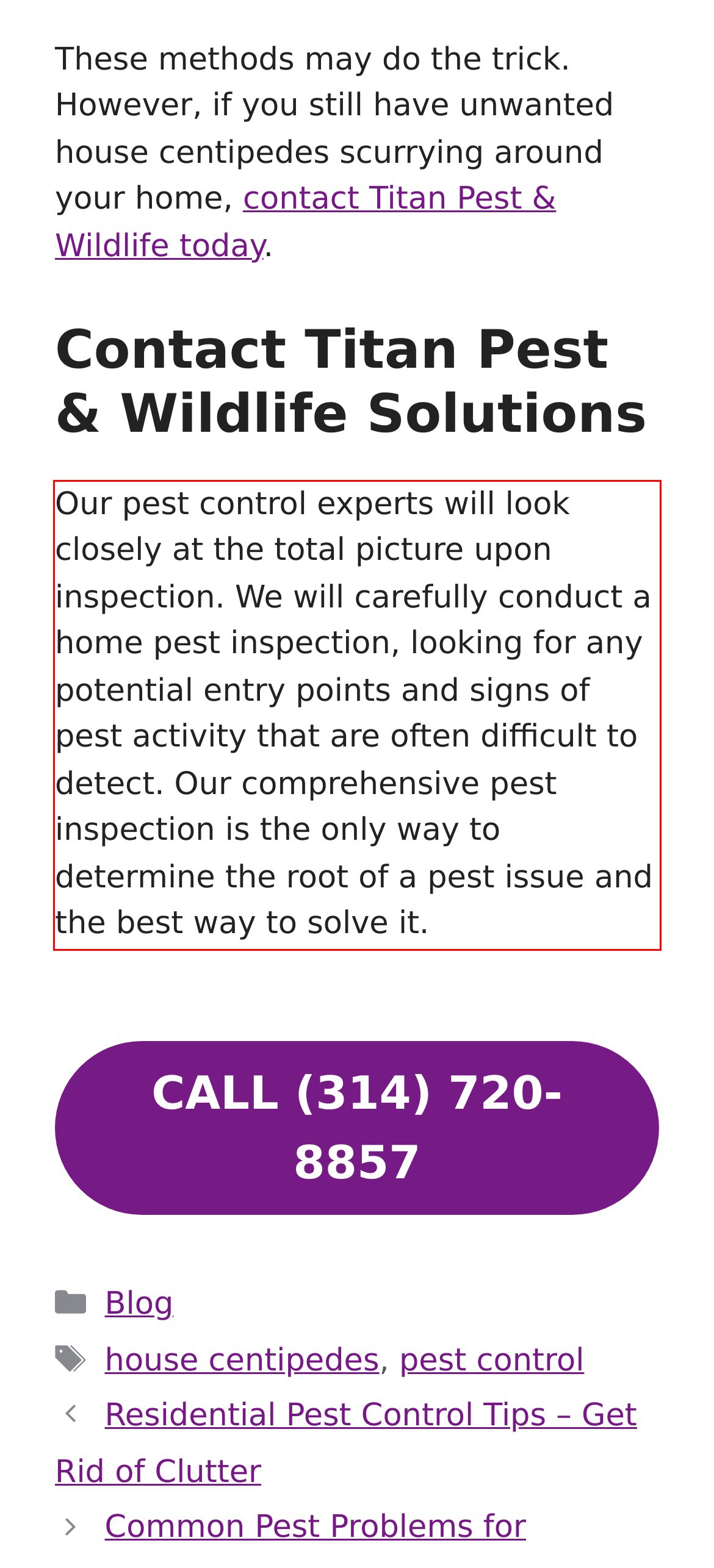From the given screenshot of a webpage, identify the red bounding box and extract the text content within it.

Our pest control experts will look closely at the total picture upon inspection. We will carefully conduct a home pest inspection, looking for any potential entry points and signs of pest activity that are often difficult to detect. Our comprehensive pest inspection is the only way to determine the root of a pest issue and the best way to solve it.